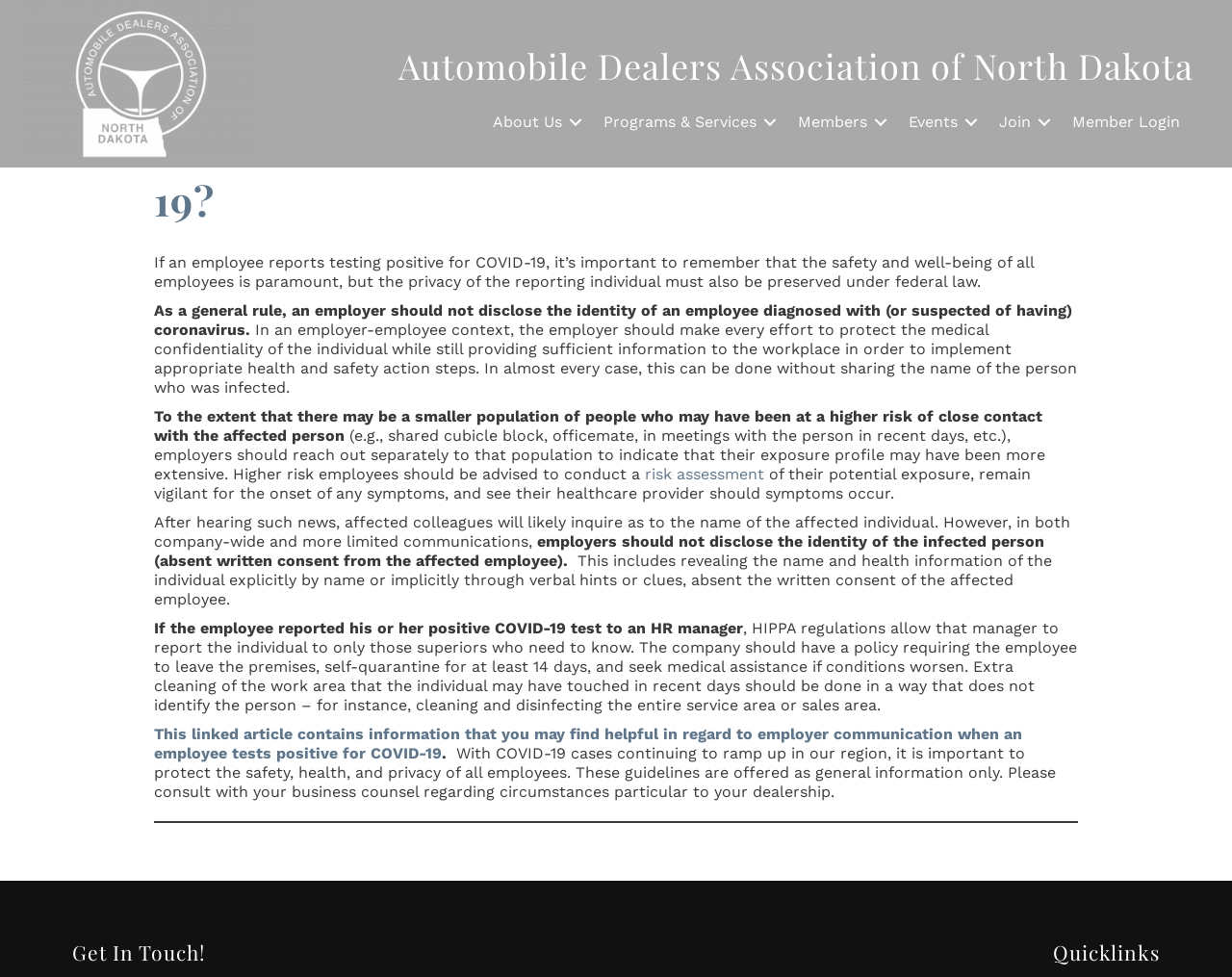Answer the question with a single word or phrase: 
What is the main topic of this webpage?

COVID-19 and employee privacy